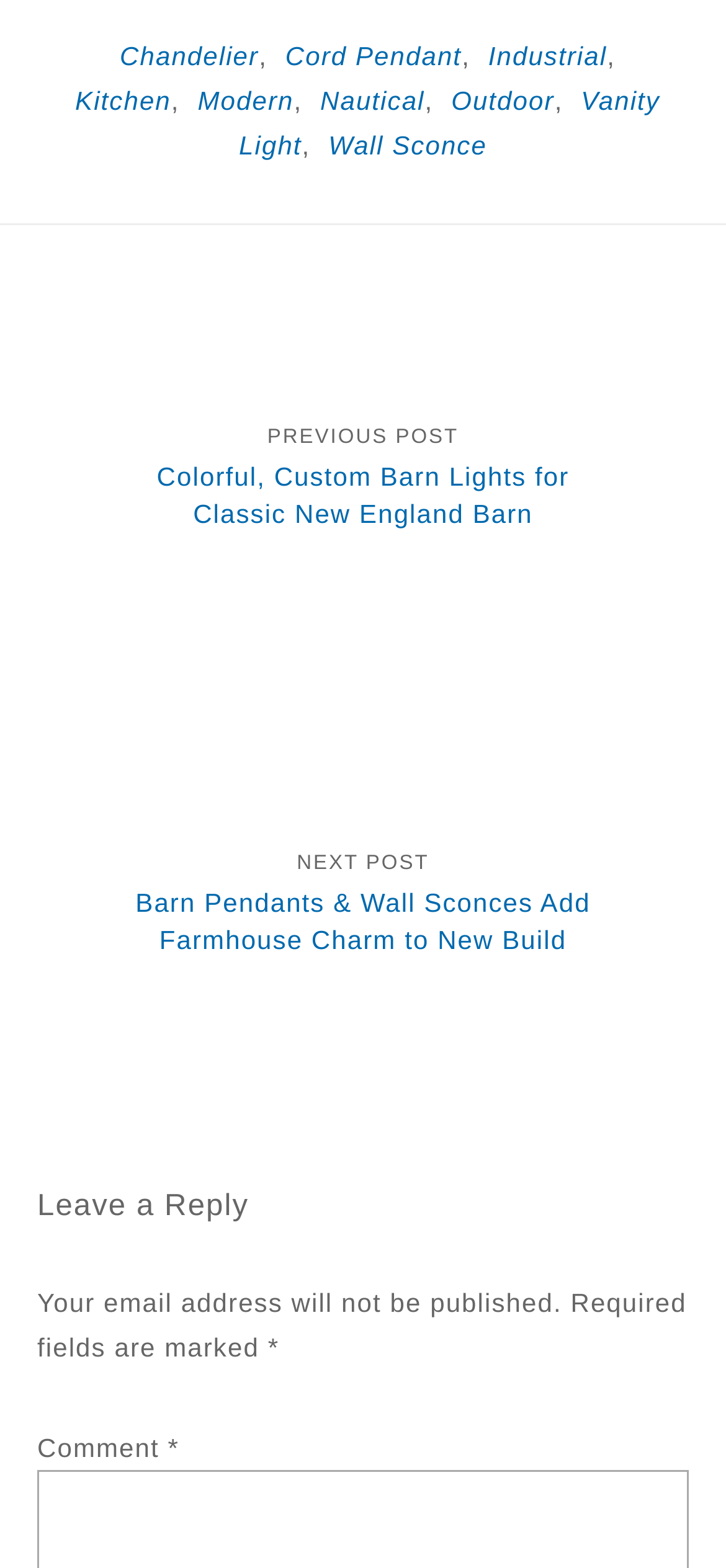Provide the bounding box coordinates of the area you need to click to execute the following instruction: "click on Chandelier".

[0.165, 0.026, 0.357, 0.045]